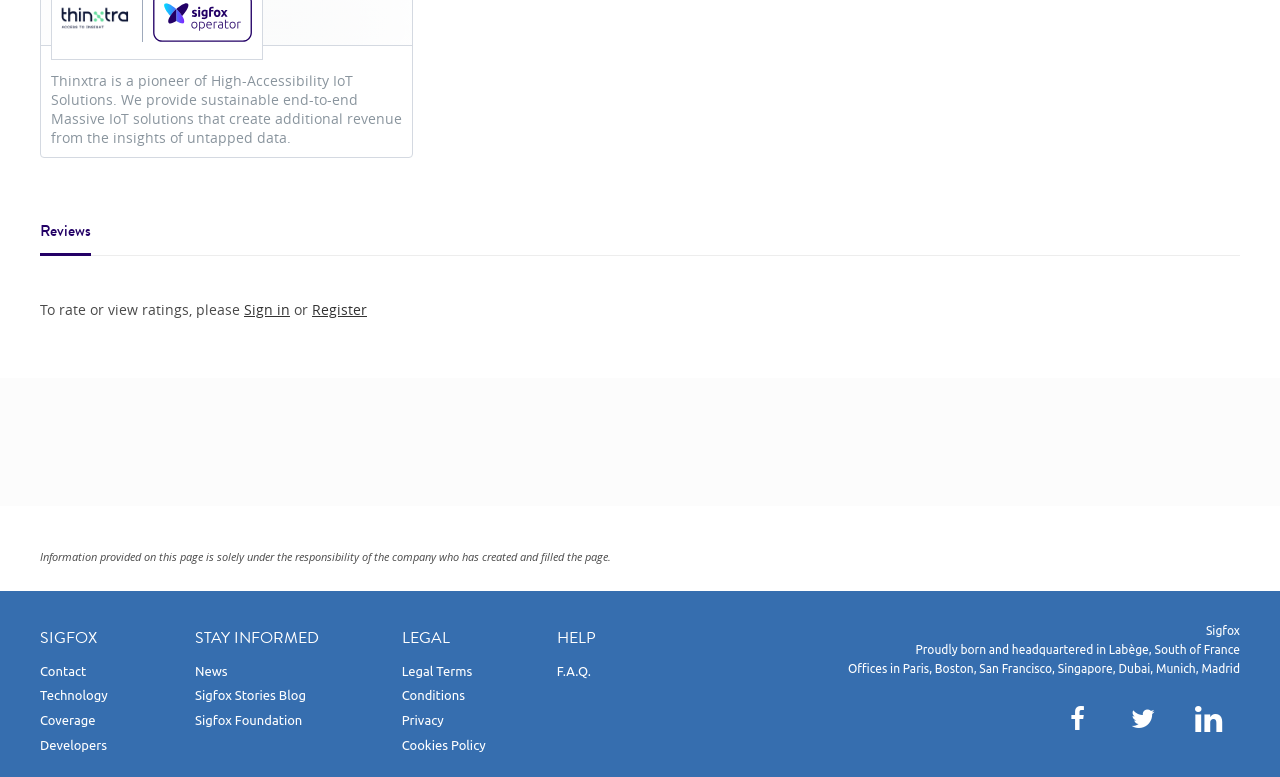Bounding box coordinates are specified in the format (top-left x, top-left y, bottom-right x, bottom-right y). All values are floating point numbers bounded between 0 and 1. Please provide the bounding box coordinate of the region this sentence describes: Cute & Funny

None